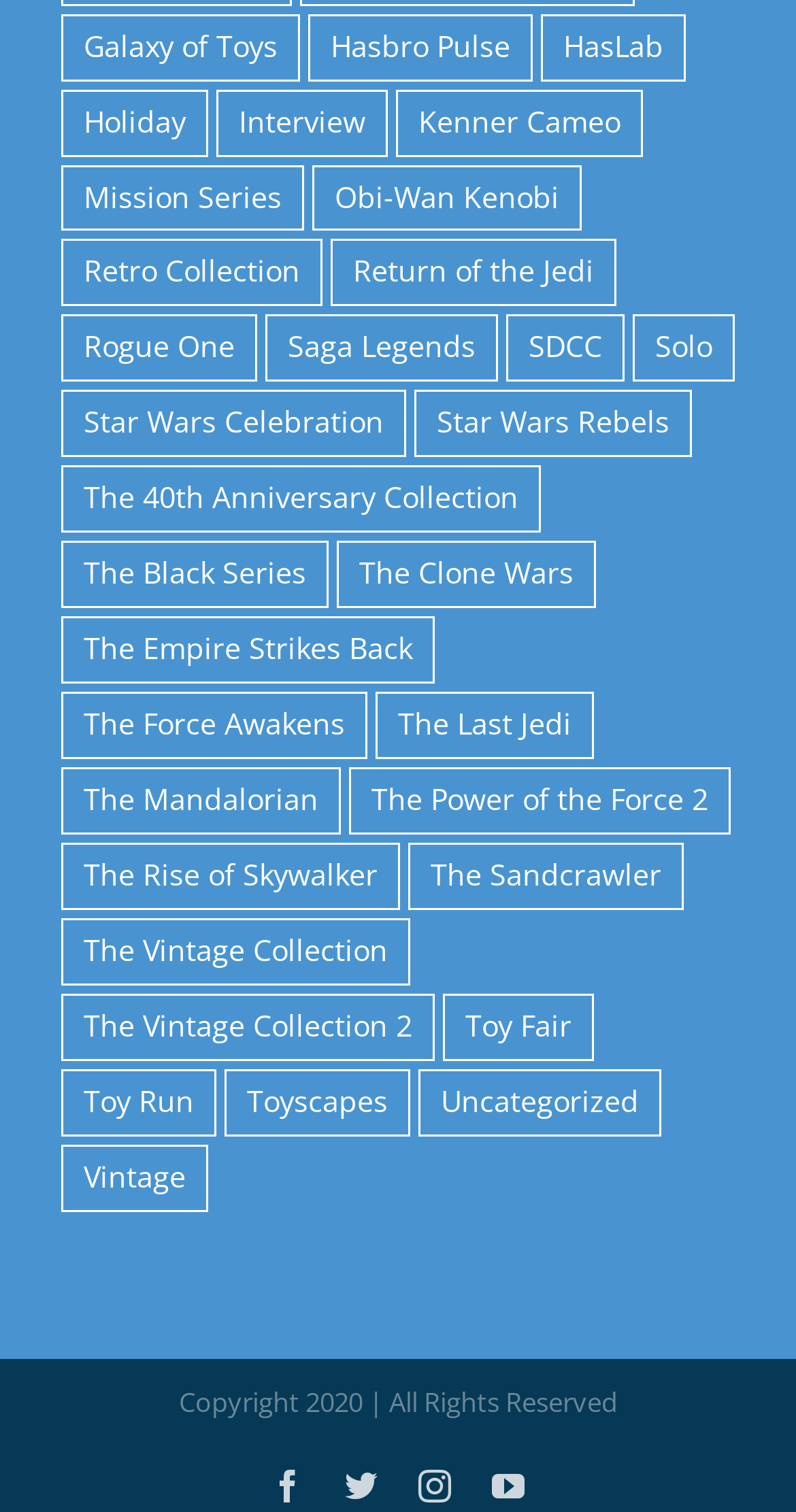Please provide a one-word or phrase answer to the question: 
What is the copyright year of this website?

2020